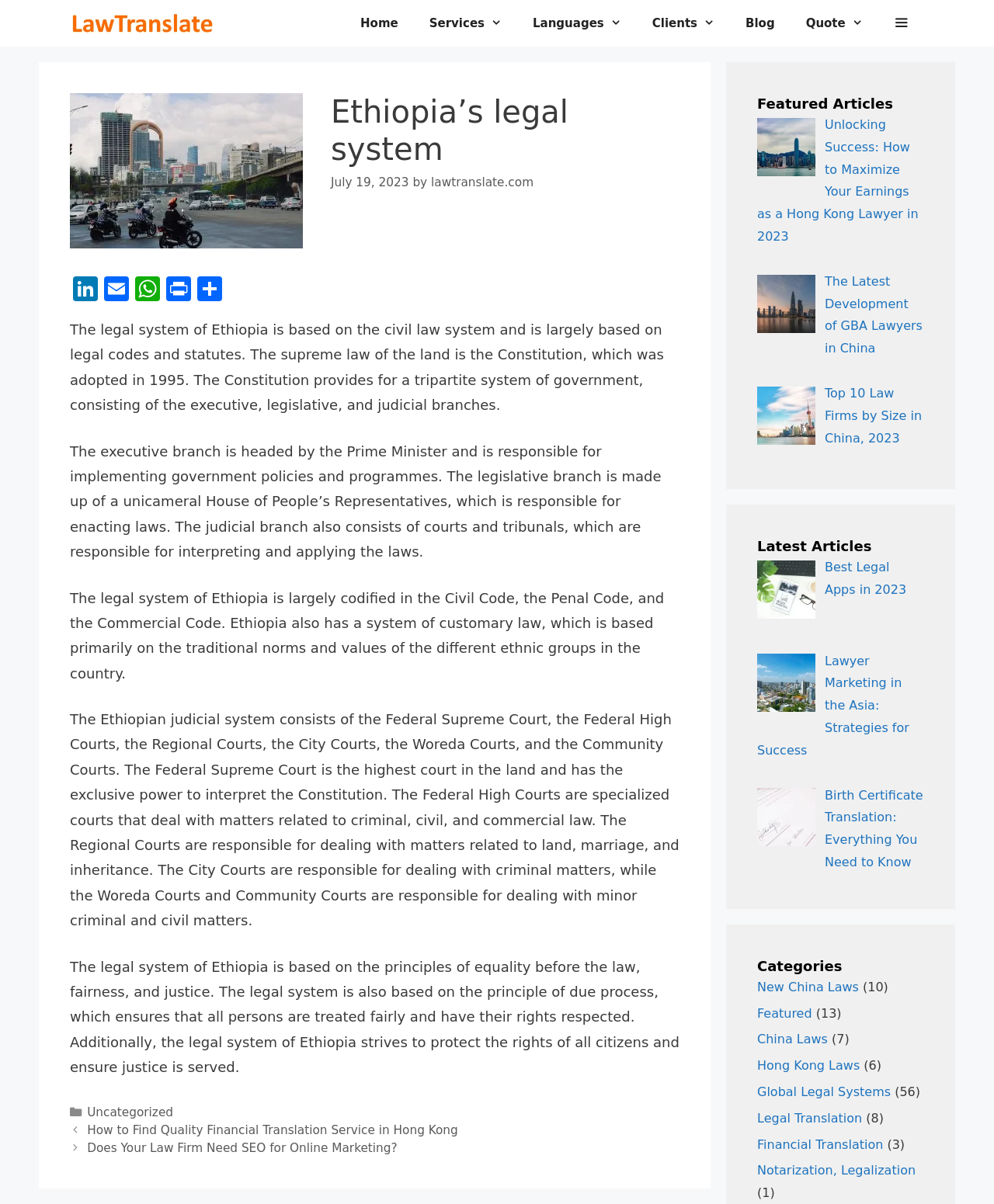Can you find the bounding box coordinates for the element that needs to be clicked to execute this instruction: "Click on the 'LinkedIn' link"? The coordinates should be given as four float numbers between 0 and 1, i.e., [left, top, right, bottom].

[0.07, 0.23, 0.102, 0.253]